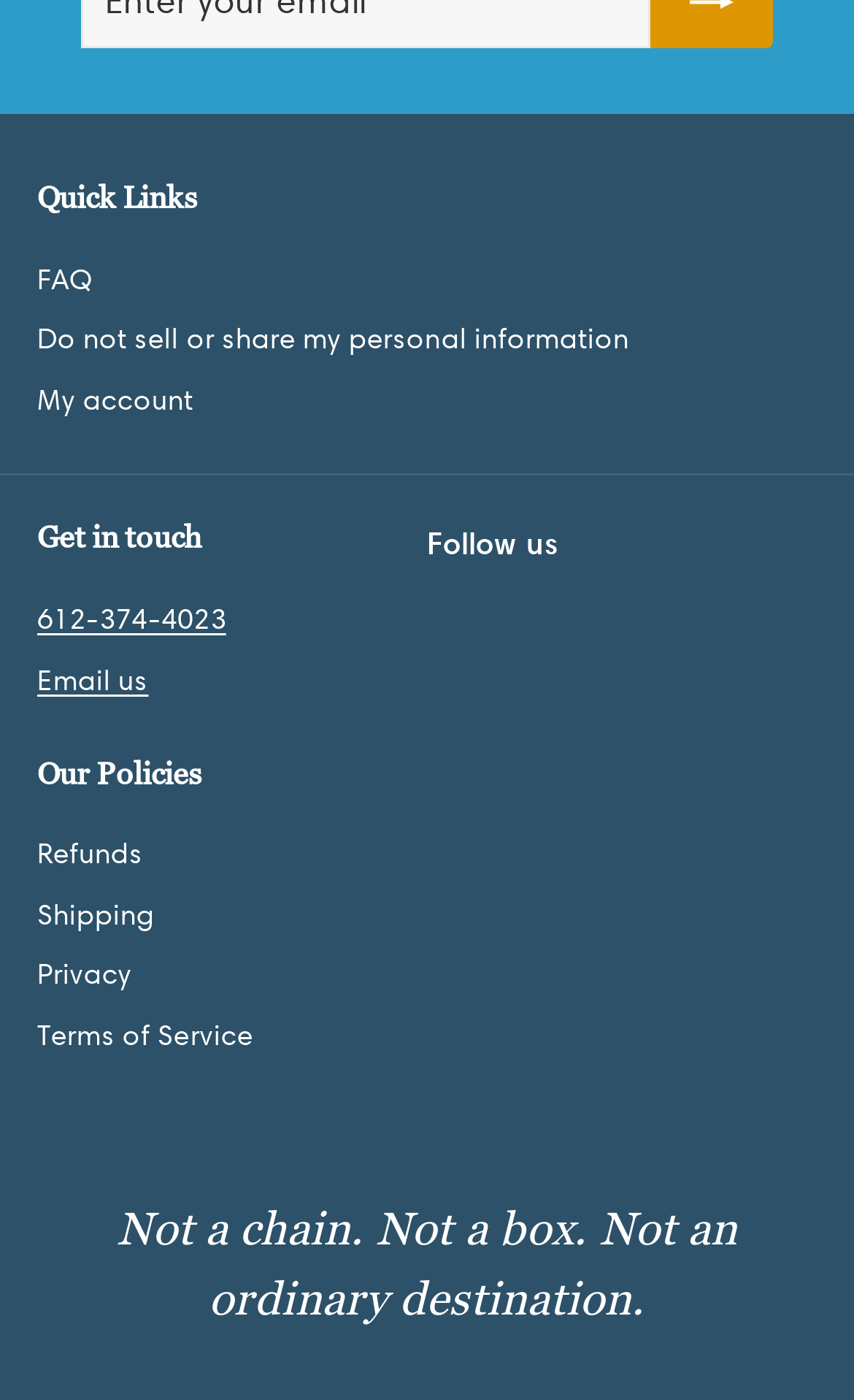How many social media links are there?
Based on the visual content, answer with a single word or a brief phrase.

1